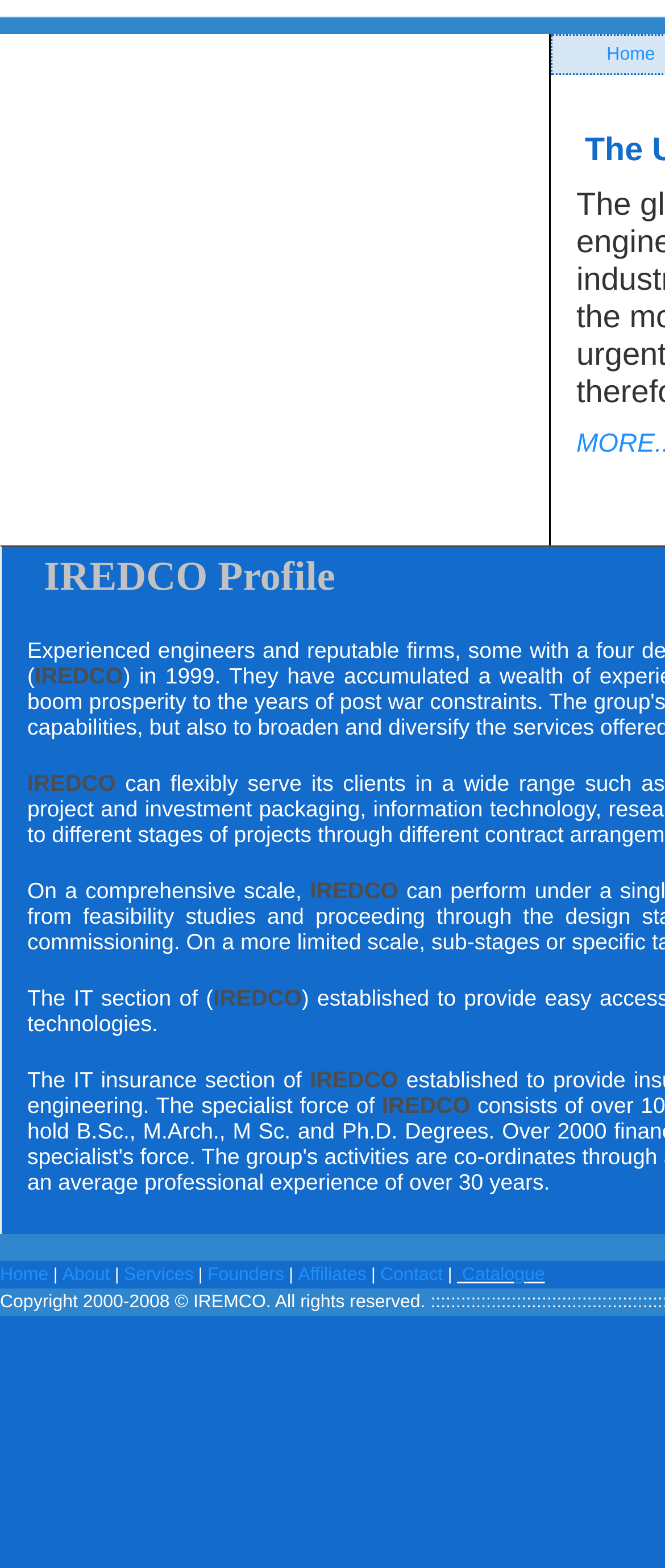Please provide the bounding box coordinates for the element that needs to be clicked to perform the instruction: "contact us". The coordinates must consist of four float numbers between 0 and 1, formatted as [left, top, right, bottom].

[0.572, 0.807, 0.666, 0.82]